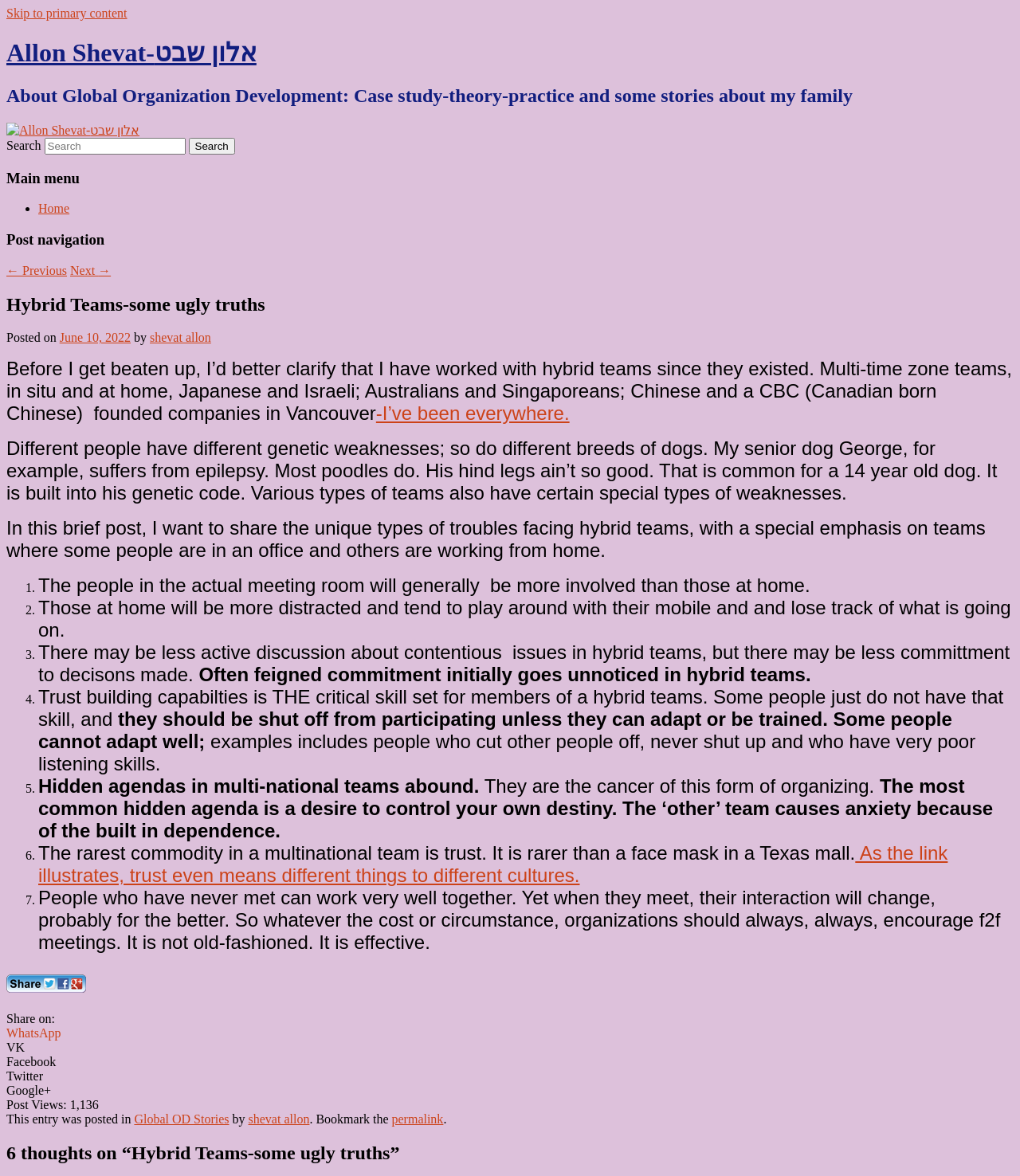Identify the bounding box coordinates of the clickable region necessary to fulfill the following instruction: "View special pages". The bounding box coordinates should be four float numbers between 0 and 1, i.e., [left, top, right, bottom].

None